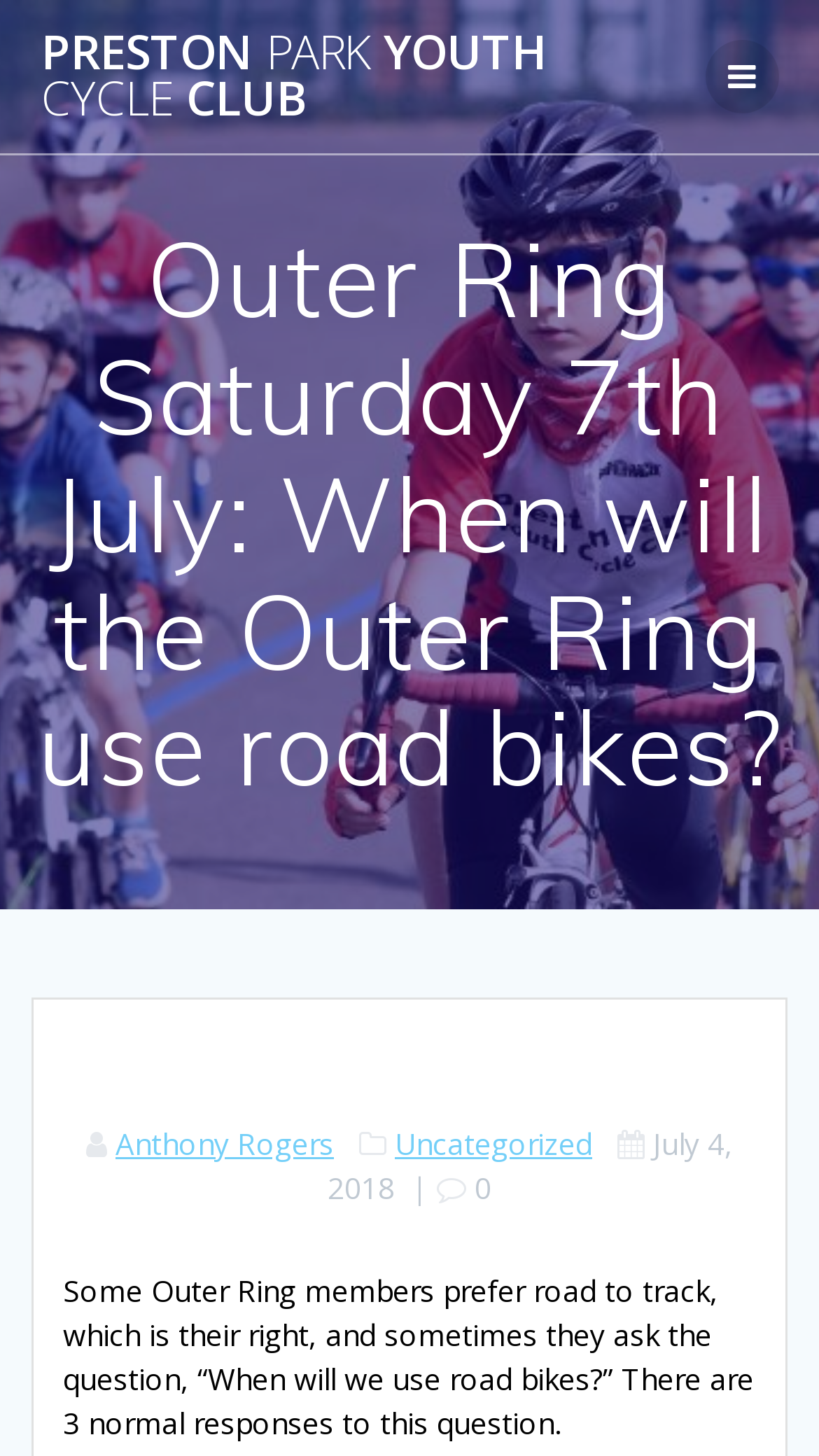Look at the image and write a detailed answer to the question: 
When was the article published?

The publication date of the article can be found by looking at the text 'July 4, 2018' which is located below the author's name and the category of the article.